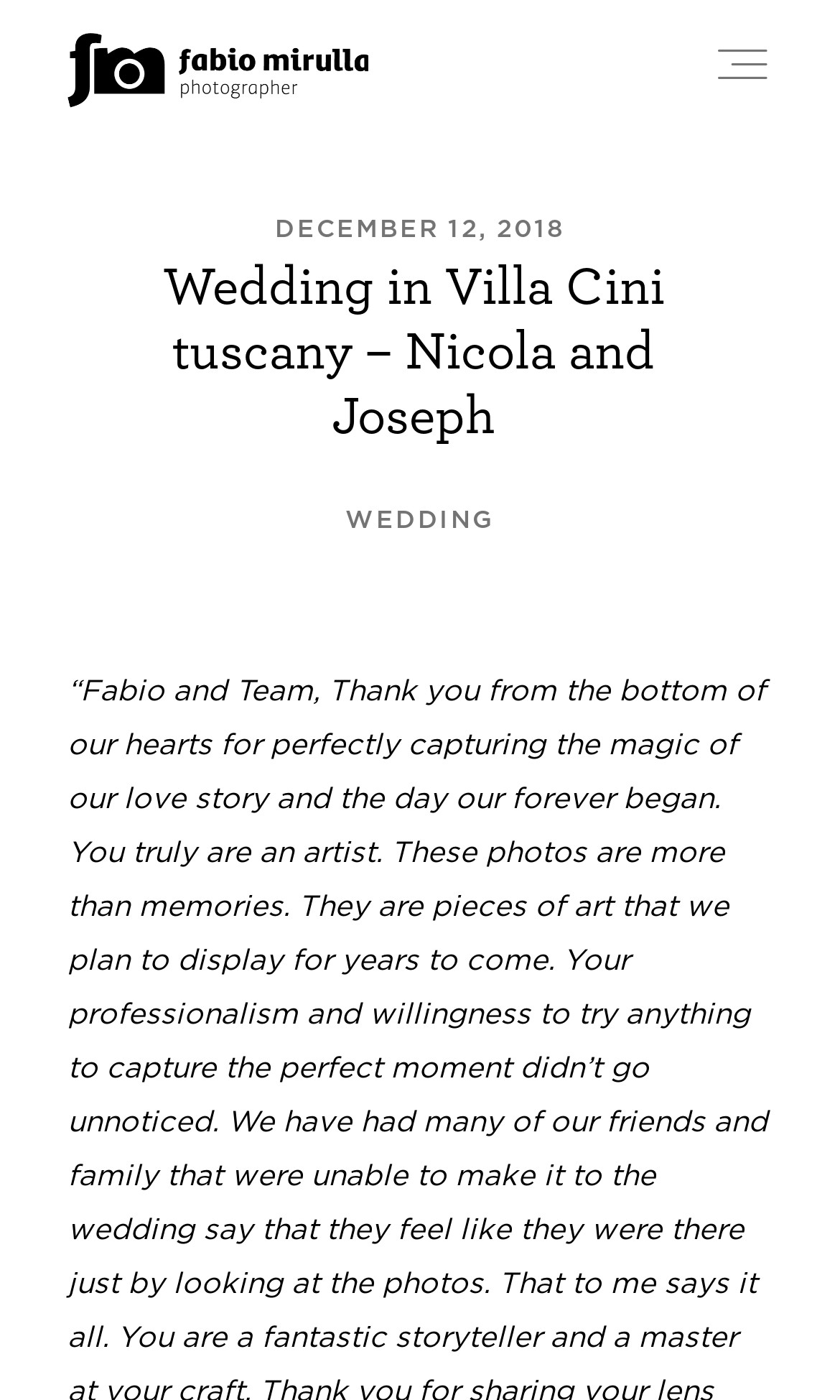Highlight the bounding box coordinates of the element that should be clicked to carry out the following instruction: "view the 'Wedding in Villa Cini tuscany – Nicola and Joseph' story". The coordinates must be given as four float numbers ranging from 0 to 1, i.e., [left, top, right, bottom].

[0.072, 0.183, 0.912, 0.322]